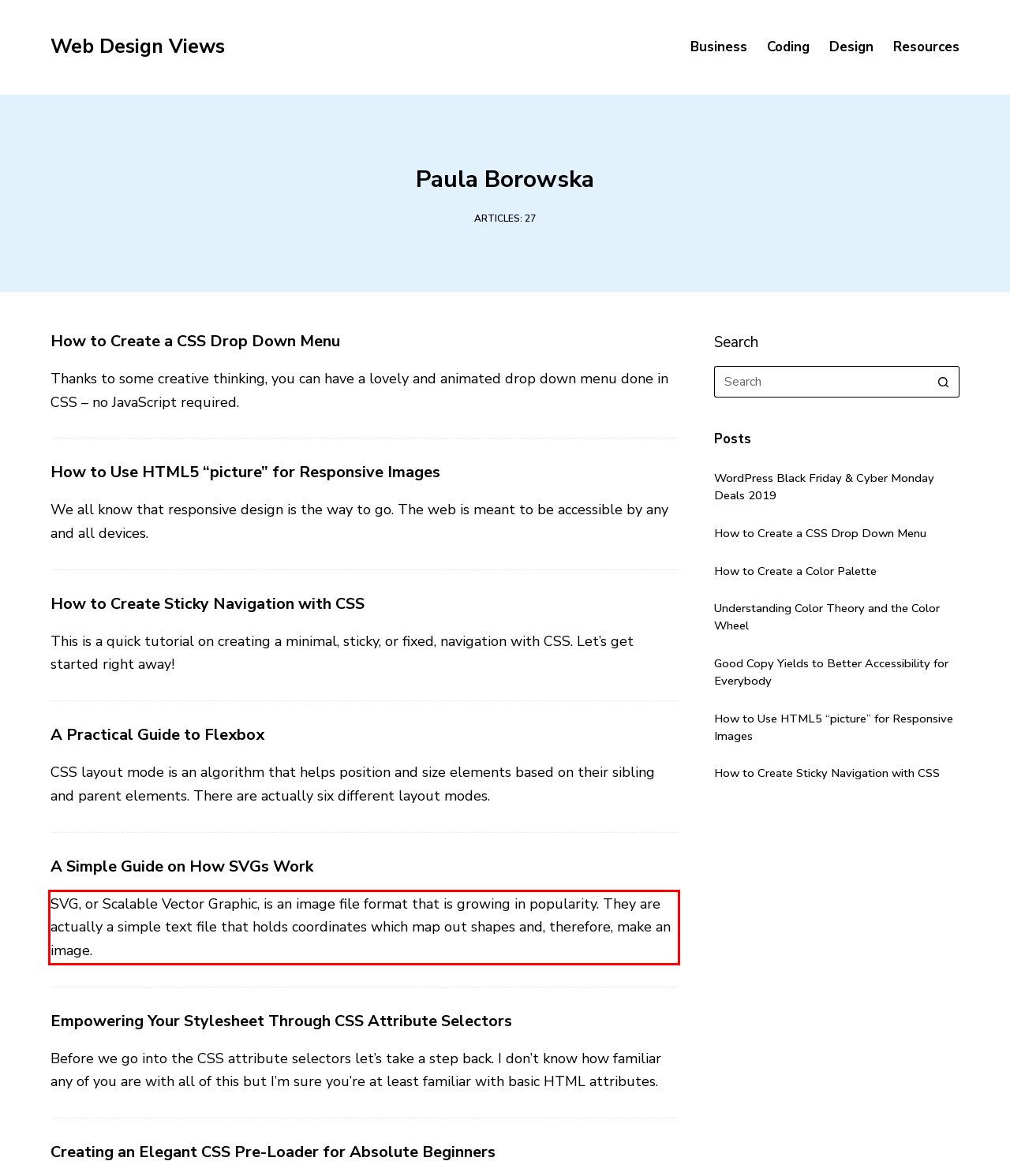Using the provided screenshot of a webpage, recognize and generate the text found within the red rectangle bounding box.

SVG, or Scalable Vector Graphic, is an image file format that is growing in popularity. They are actually a simple text file that holds coordinates which map out shapes and, therefore, make an image.